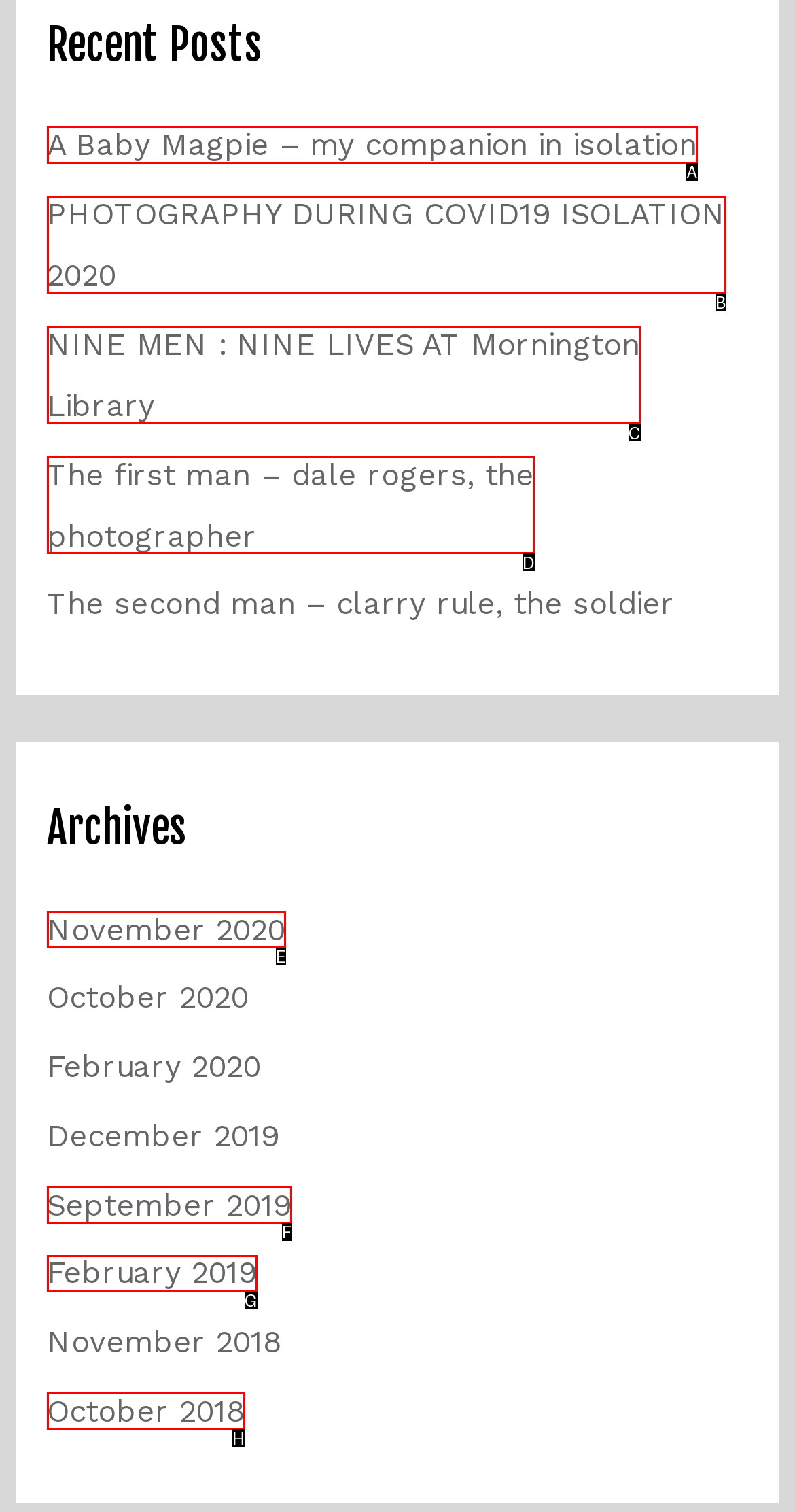Please indicate which HTML element should be clicked to fulfill the following task: read 'A Baby Magpie – my companion in isolation'. Provide the letter of the selected option.

A